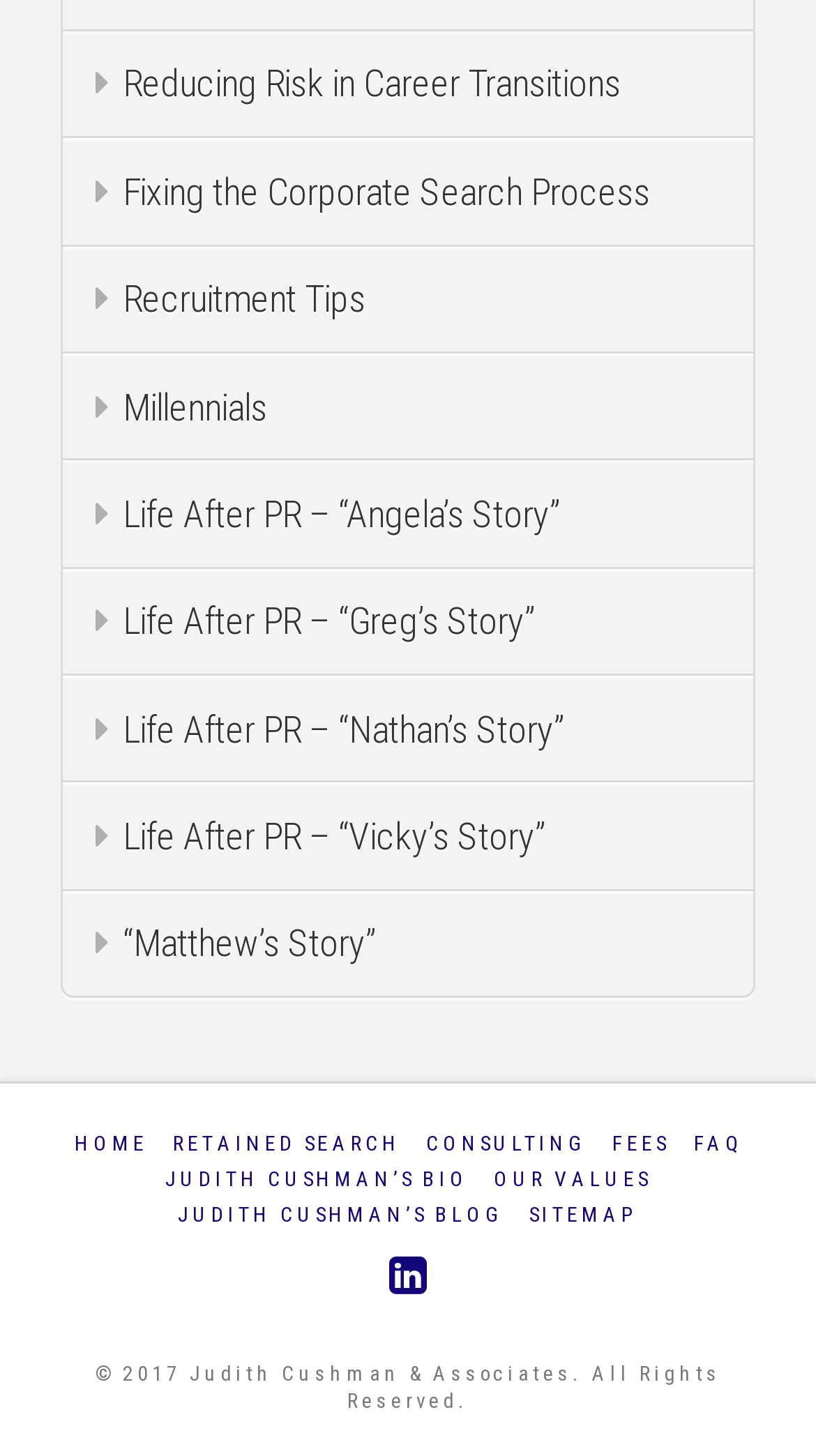How many main sections are there in the navigation menu?
Relying on the image, give a concise answer in one word or a brief phrase.

5